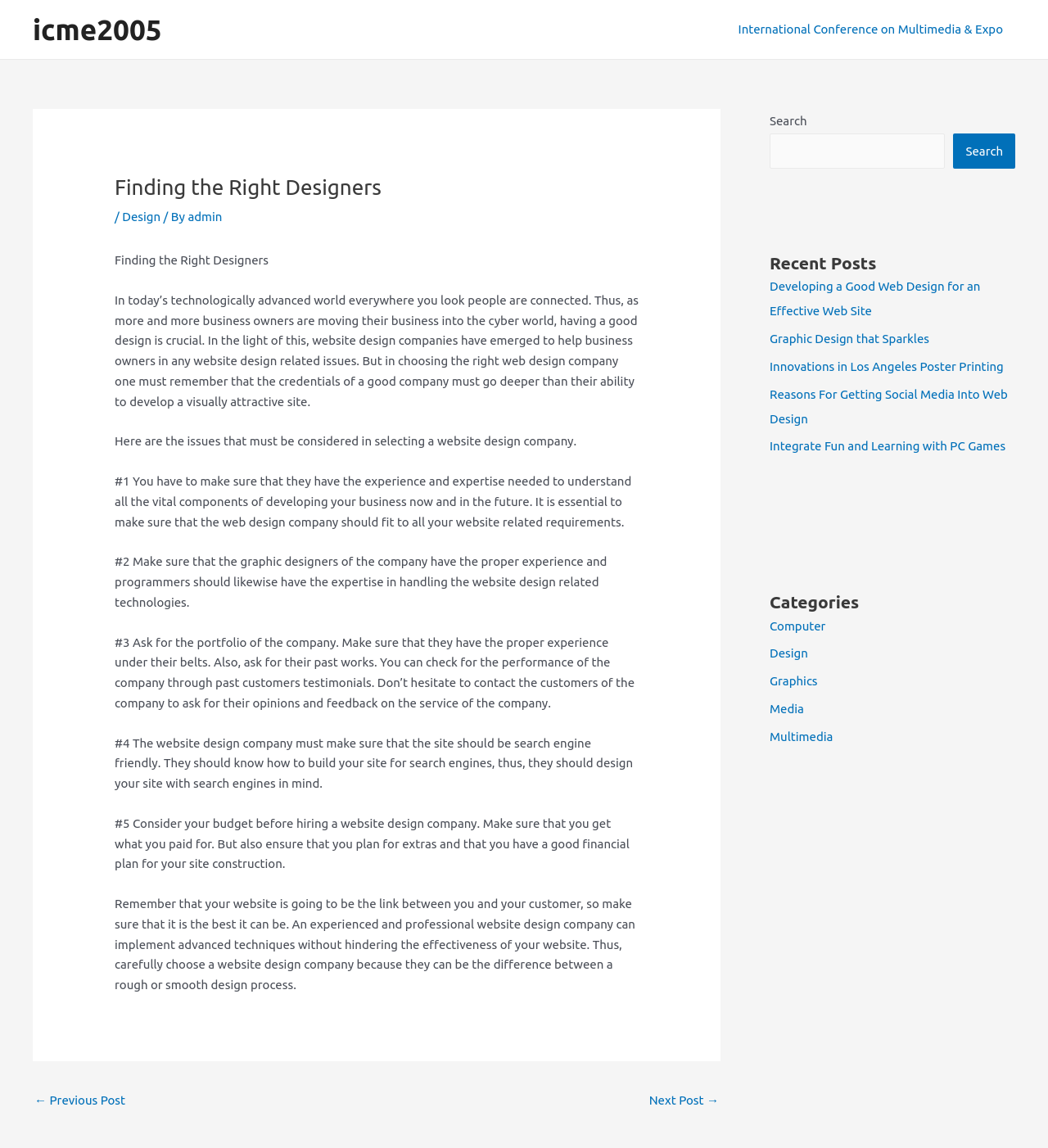Locate the bounding box coordinates of the region to be clicked to comply with the following instruction: "View recent posts". The coordinates must be four float numbers between 0 and 1, in the form [left, top, right, bottom].

[0.734, 0.22, 0.969, 0.239]